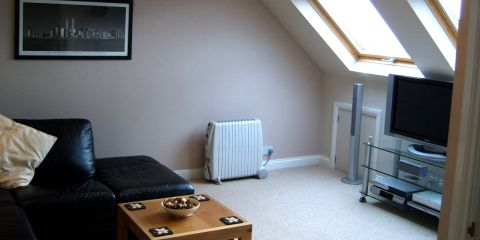Give a comprehensive caption that covers the entire image content.

The image showcases a cozy hobby and living room, featuring modern decor under a slanted roof with Velux skylights that enhance natural light. Positioned to the left is a plush black leather sofa, adorned with a light-colored throw pillow, inviting relaxation. In the center, a wooden coffee table holds a decorative bowl filled with assorted snacks, surrounded by coasters. To the right, a sleek TV unit and a contemporary radiator contribute to the room's functionality. A framed artwork hangs on the wall, adding a personal touch to the space, which is designed to offer comfort and style in a unique loft setting.